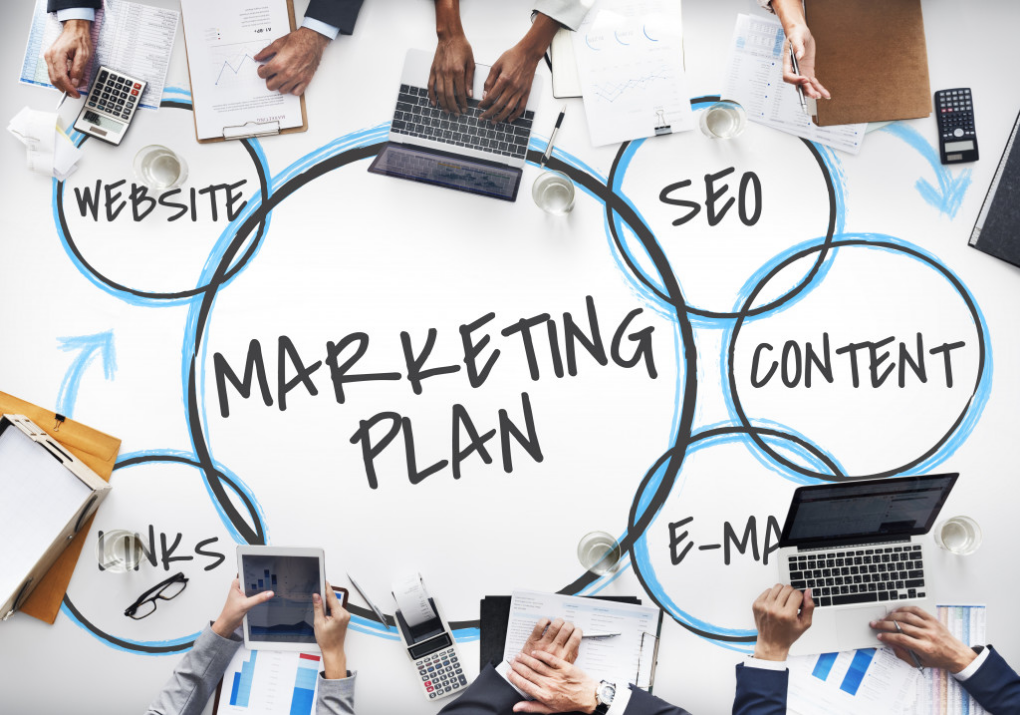What is the purpose of the visual layout?
Respond to the question with a single word or phrase according to the image.

To emphasize integration of marketing elements